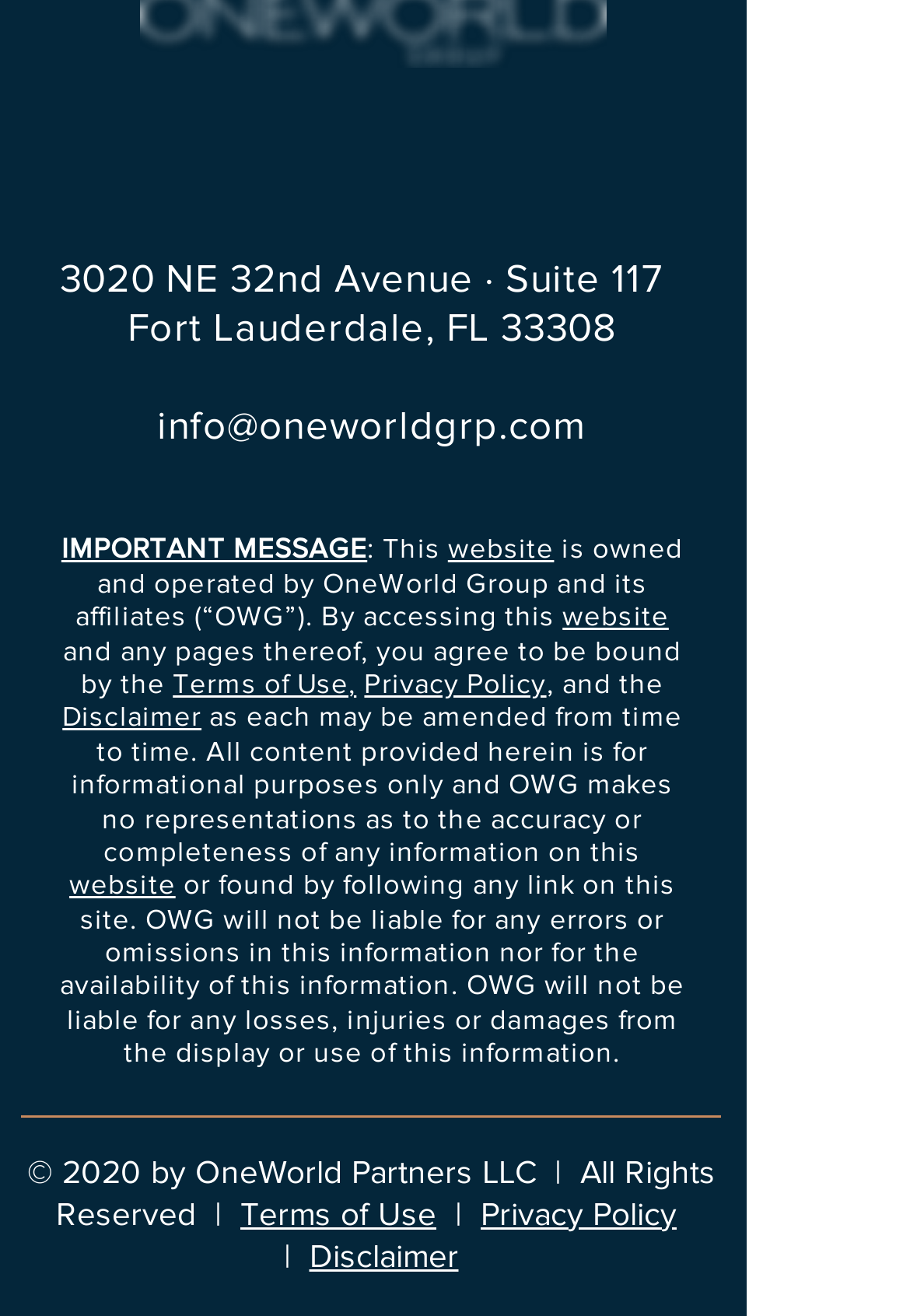Determine the bounding box coordinates of the UI element that matches the following description: "Disclaimer". The coordinates should be four float numbers between 0 and 1 in the format [left, top, right, bottom].

[0.34, 0.939, 0.504, 0.967]